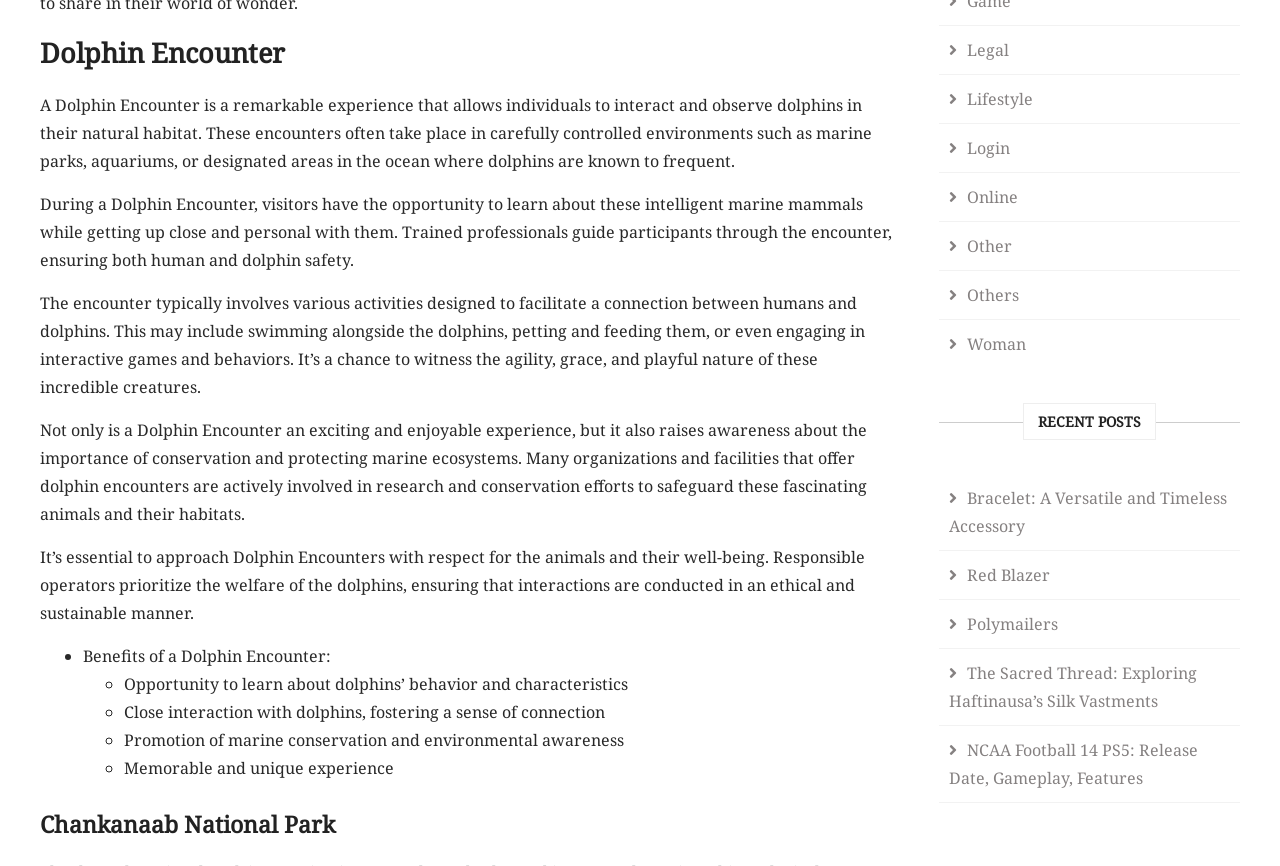Determine the bounding box coordinates in the format (top-left x, top-left y, bottom-right x, bottom-right y). Ensure all values are floating point numbers between 0 and 1. Identify the bounding box of the UI element described by: Woman

[0.734, 0.369, 0.81, 0.425]